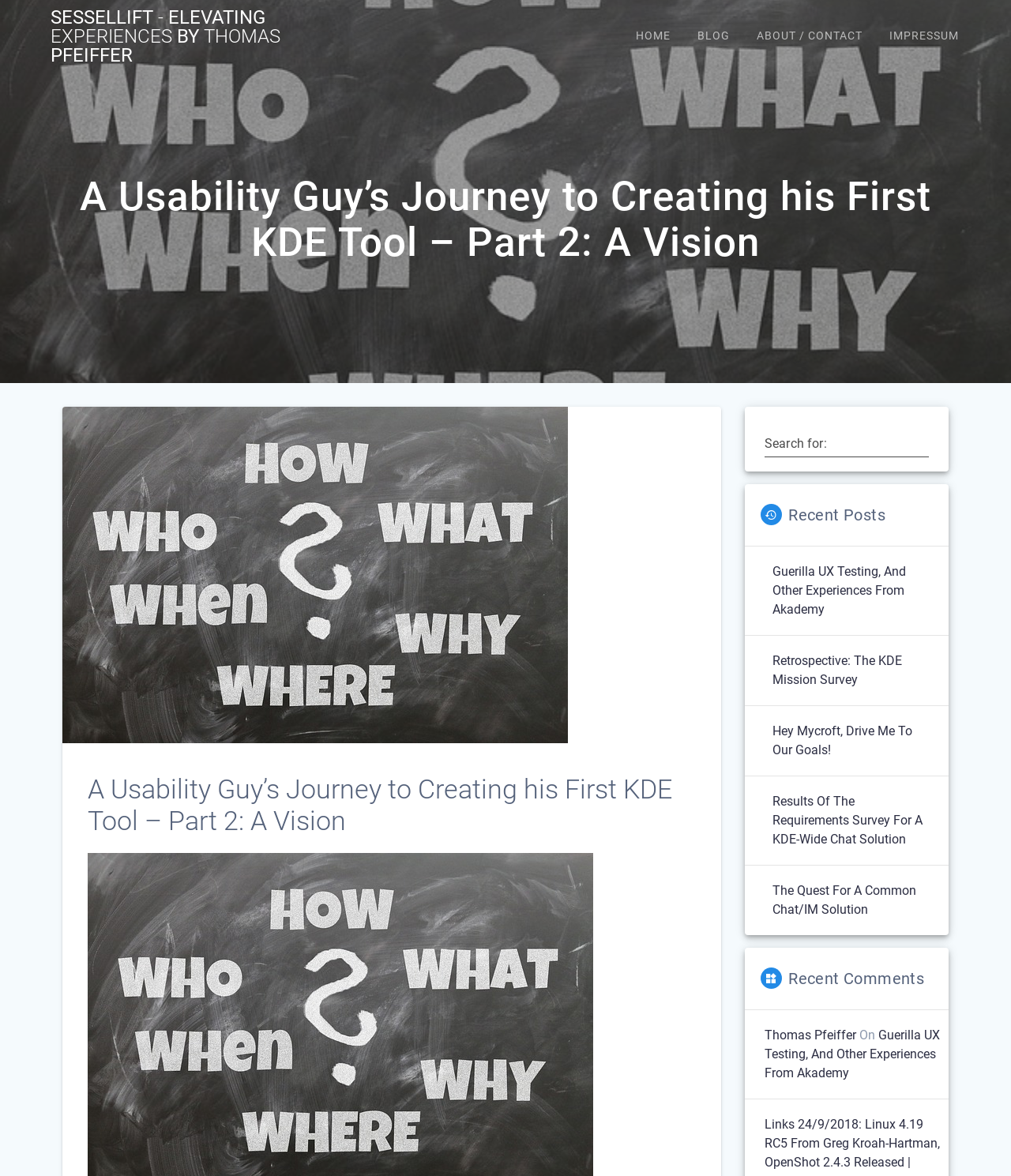Locate the bounding box coordinates of the element I should click to achieve the following instruction: "View the about/contact page".

[0.738, 0.014, 0.863, 0.047]